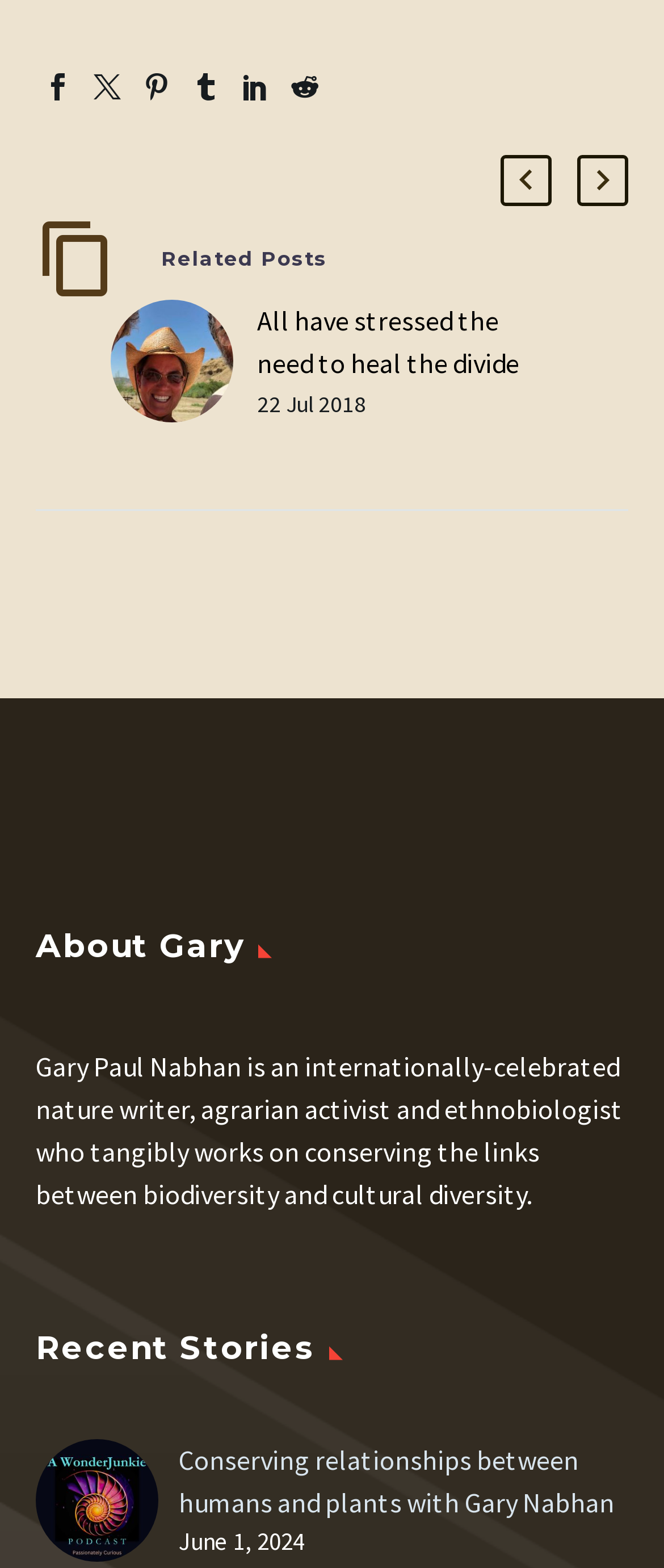Identify the coordinates of the bounding box for the element that must be clicked to accomplish the instruction: "Check recent stories".

[0.054, 0.844, 0.946, 0.88]